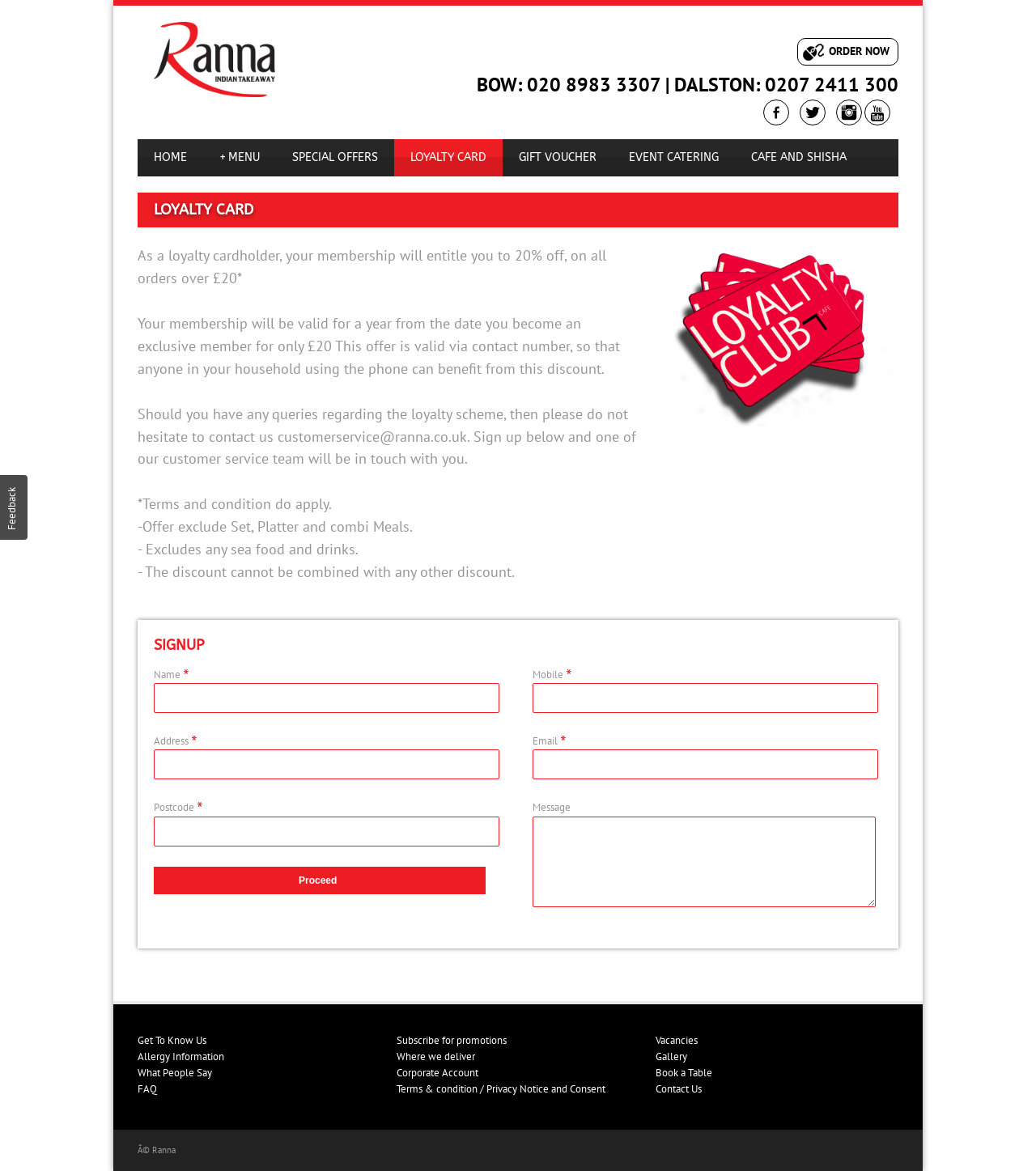Please locate the bounding box coordinates for the element that should be clicked to achieve the following instruction: "Enter name". Ensure the coordinates are given as four float numbers between 0 and 1, i.e., [left, top, right, bottom].

[0.148, 0.583, 0.482, 0.609]